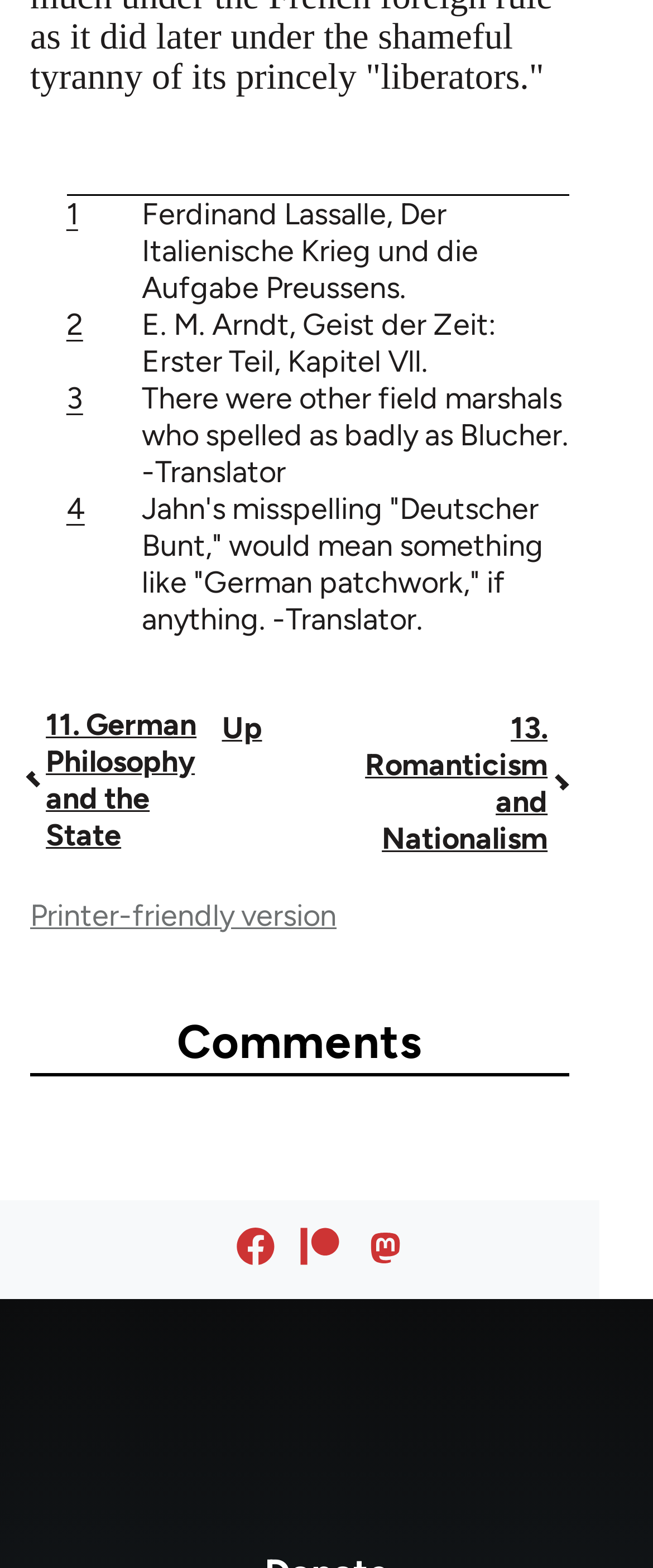What is the title of the first link?
From the image, provide a succinct answer in one word or a short phrase.

1